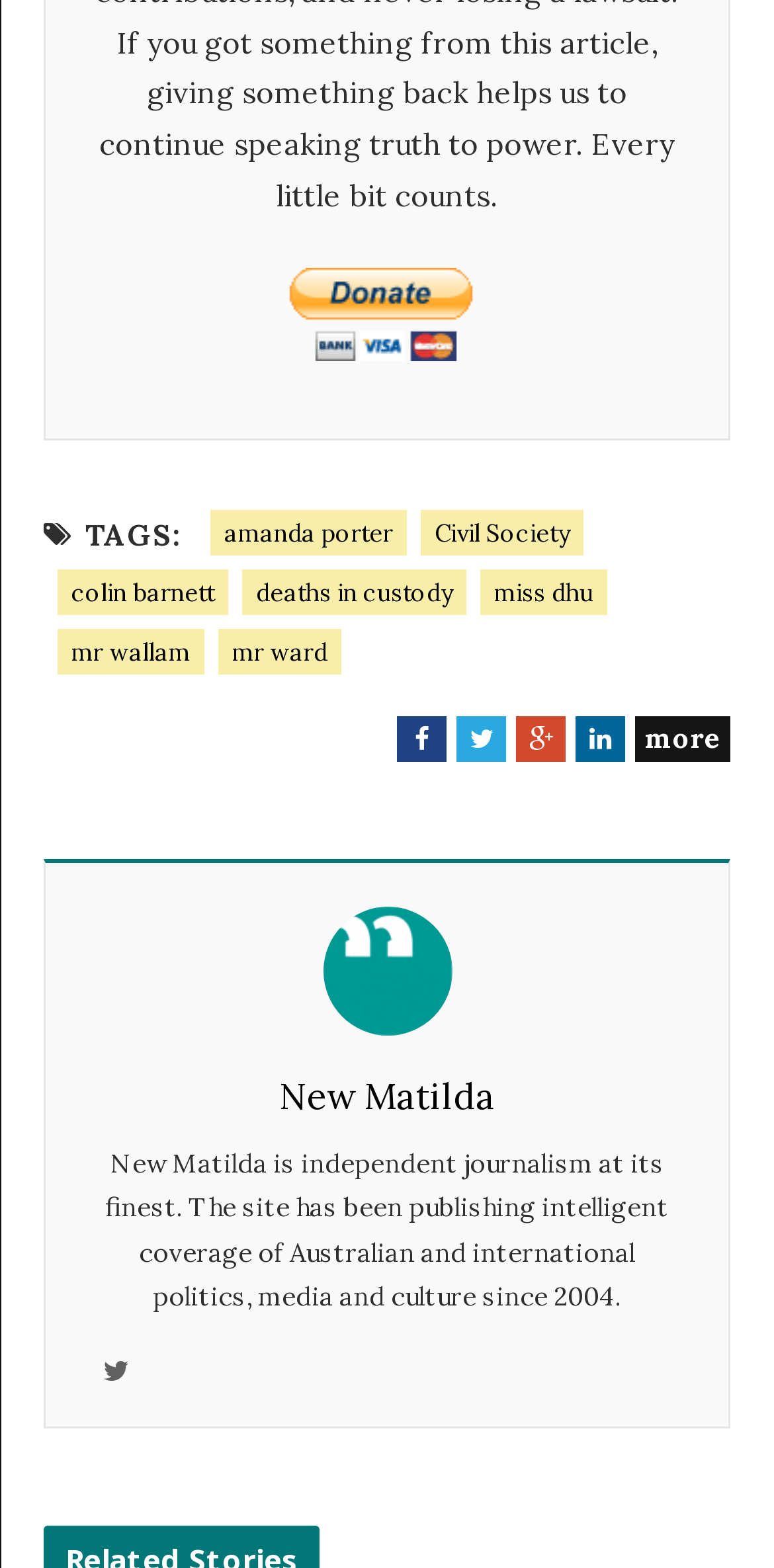Bounding box coordinates are specified in the format (top-left x, top-left y, bottom-right x, bottom-right y). All values are floating point numbers bounded between 0 and 1. Please provide the bounding box coordinate of the region this sentence describes: deaths in custody

[0.313, 0.363, 0.603, 0.392]